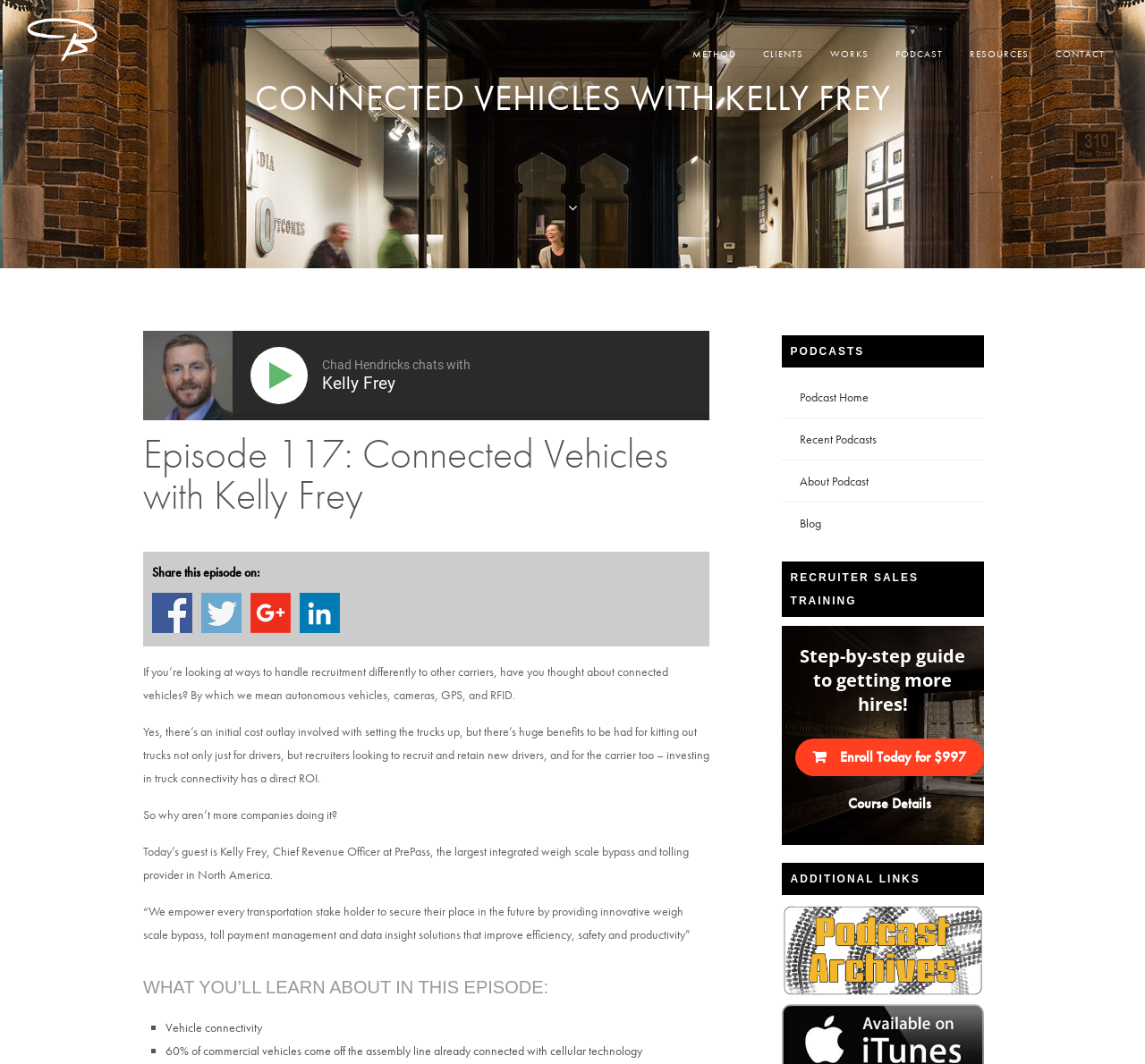For the given element description http://www.allaboutcookies.org/manage-cookies/, determine the bounding box coordinates of the UI element. The coordinates should follow the format (top-left x, top-left y, bottom-right x, bottom-right y) and be within the range of 0 to 1.

None